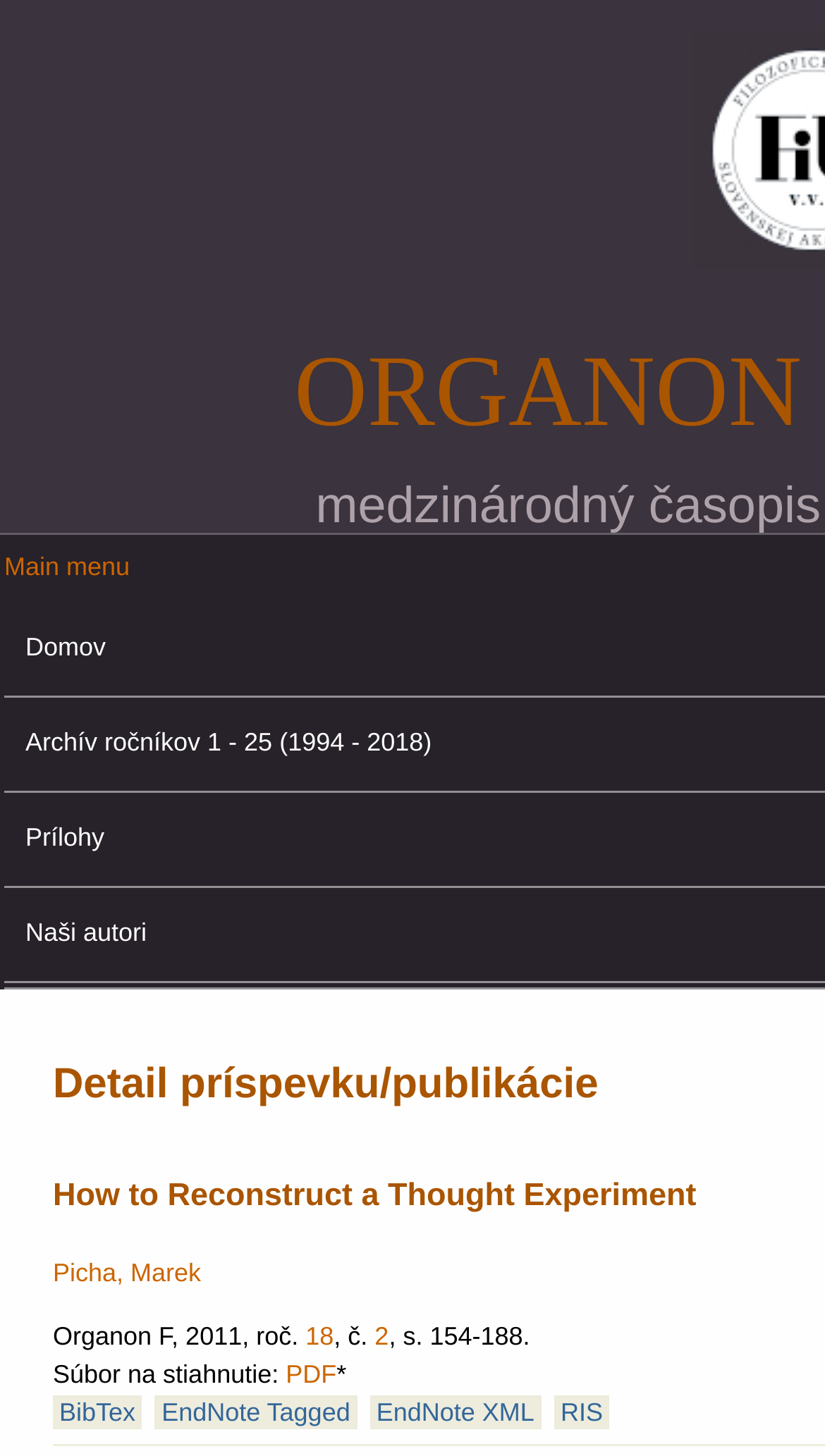What is the volume number of the publication?
Answer the question with a single word or phrase by looking at the picture.

18